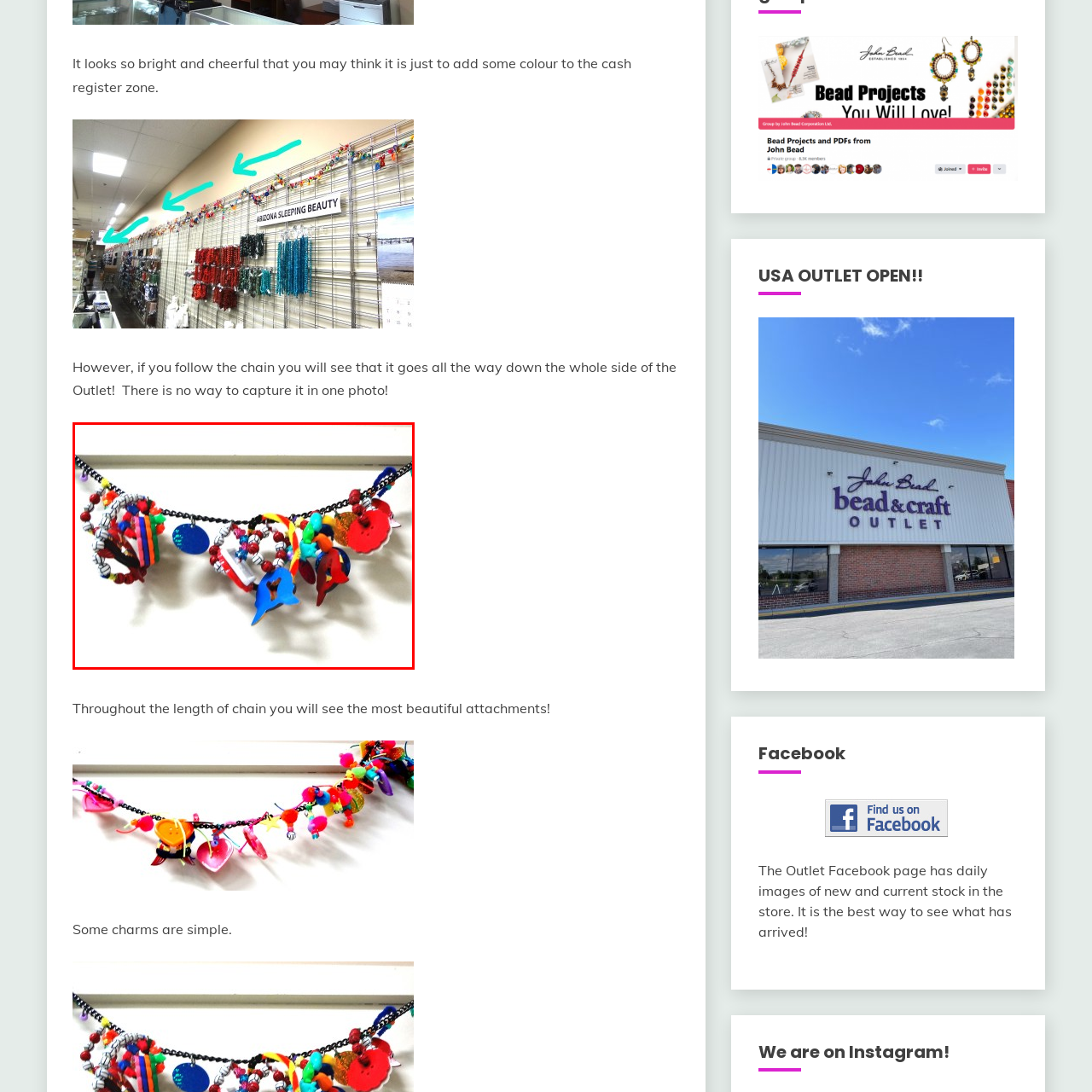Provide an in-depth caption for the image inside the red boundary.

This colorful image showcases a vibrant chain adorned with various charms and decorative attachments. The chain features an array of elements, including brightly colored beads and whimsical shapes, creating a cheerful and playful aesthetic. Each charm appears distinct, with designs ranging from geometric shapes to playful figures, enhancing the overall visual appeal. This lively accessory is likely part of a decorative display, capturing attention with its lively hues and intricate details. The image conveys a sense of fun and creativity, suggesting that the chain could be part of a unique collection available at a retail outlet.